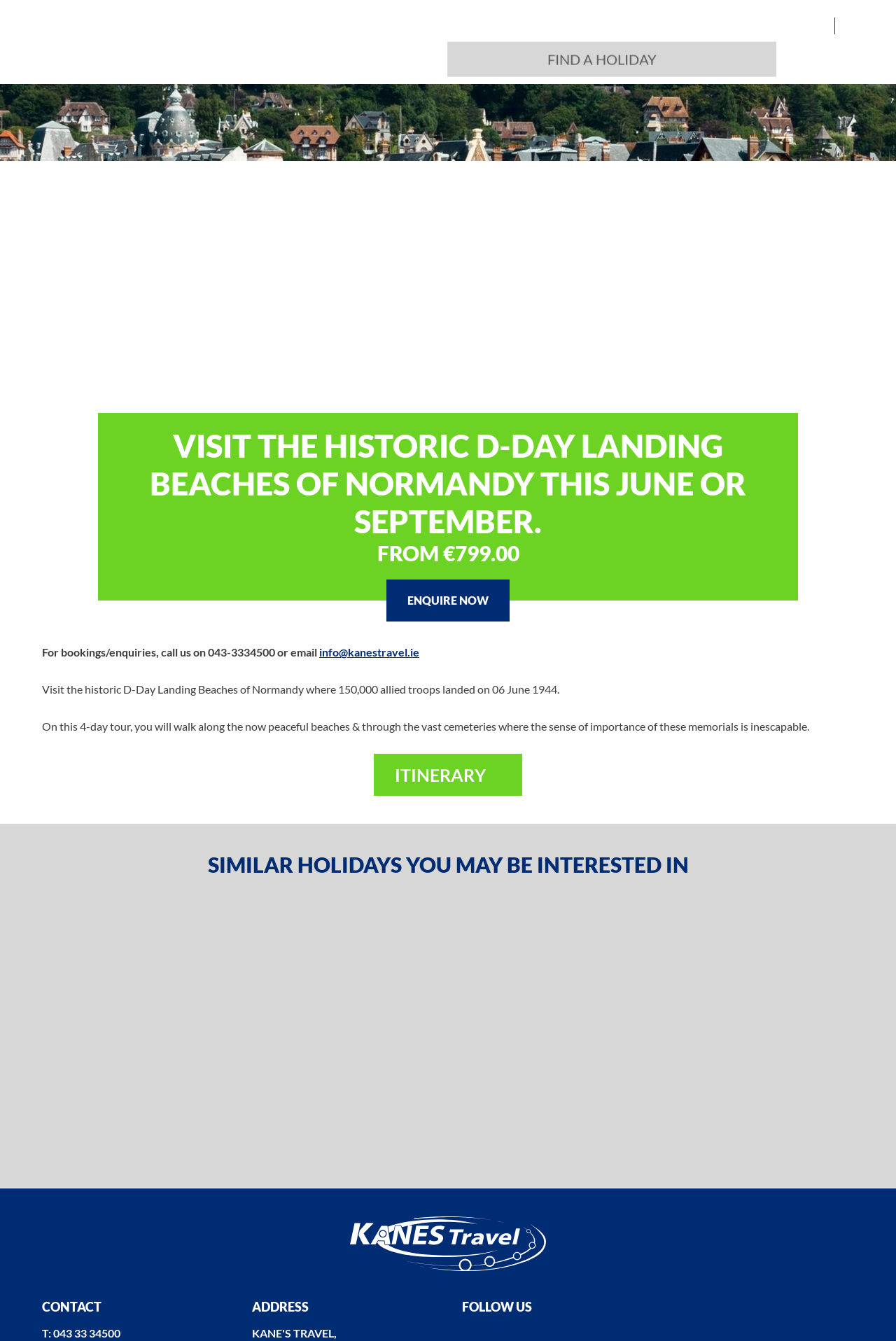Mark the bounding box of the element that matches the following description: "043 33 34500".

[0.827, 0.013, 0.927, 0.026]